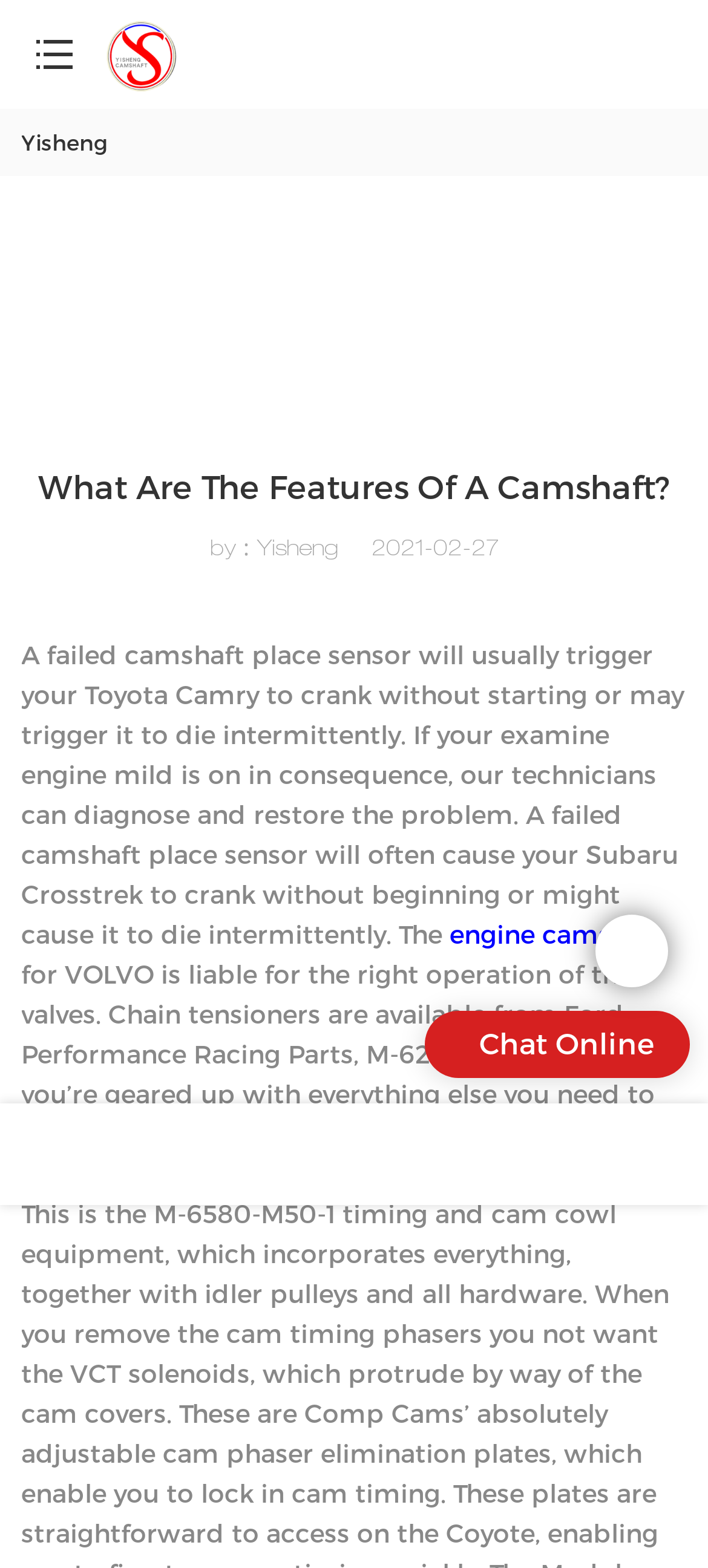Create an elaborate caption that covers all aspects of the webpage.

The webpage is about the features of a camshaft, with a prominent heading "What Are The Features Of A Camshaft?" at the top. Below the heading, there is a logo of Yisheng Machinery Products on the left, accompanied by a link to the logo and a button. On the right side of the logo, there is a link to "Yisheng". 

Underneath the logo and the links, there is a subheading "by：Yisheng" followed by a date "2021-02-27". 

The main content of the webpage is a long paragraph of text that discusses the importance of a camshaft place sensor in a car's engine, citing examples of Toyota Camry and Subaru Crosstrek. The text also mentions the role of a camshaft in a VOLVO engine. 

There are three links within the paragraph, one of which is "engine camshaft". 

At the bottom of the page, there are three links side by side, with the text "Chat Online" above them.